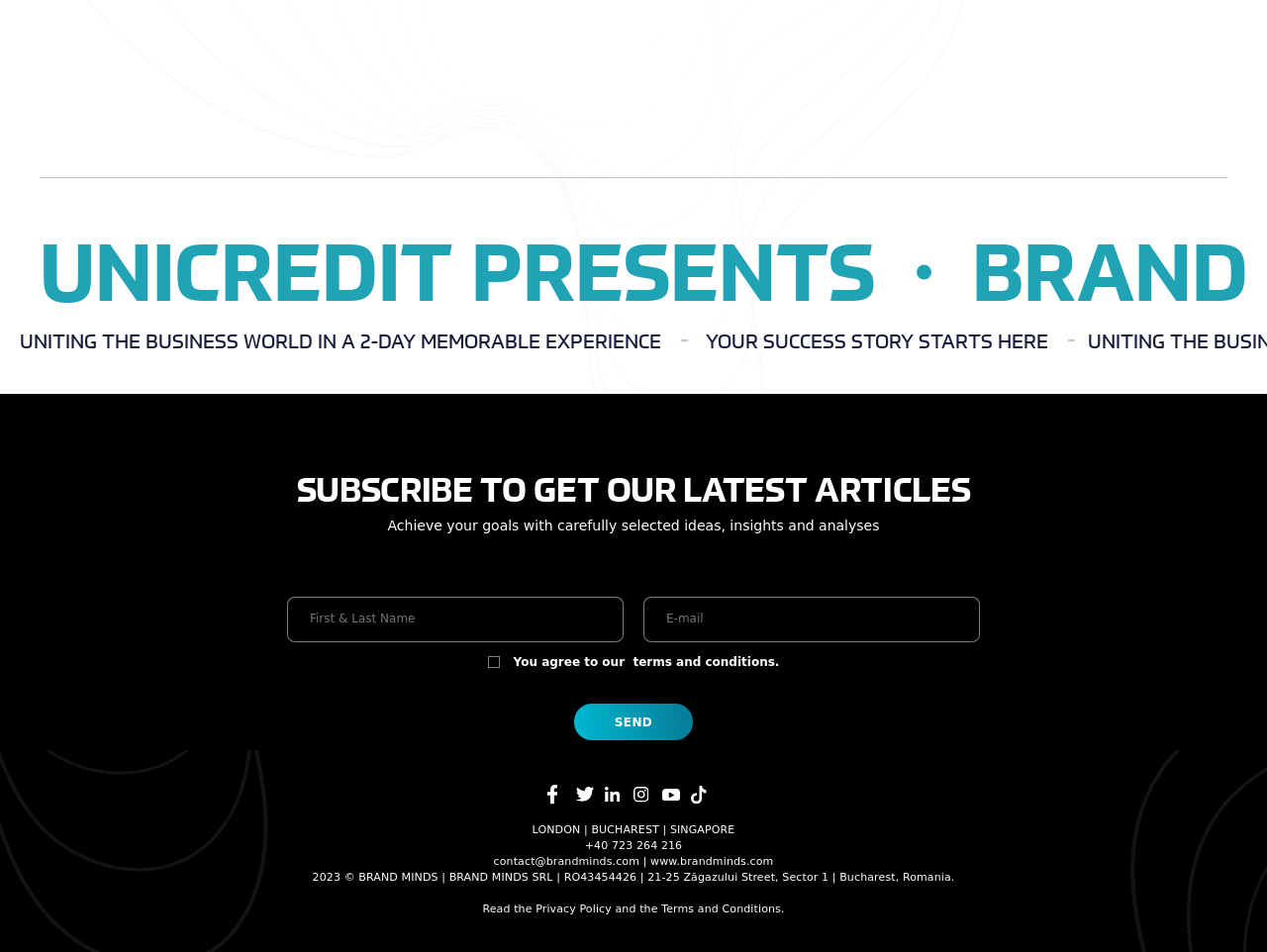Given the content of the image, can you provide a detailed answer to the question?
What is the purpose of the contact form?

The contact form is located below the heading 'SUBSCRIBE TO GET OUR LATEST ARTICLES', which implies that the purpose of the contact form is to subscribe and receive the latest articles.